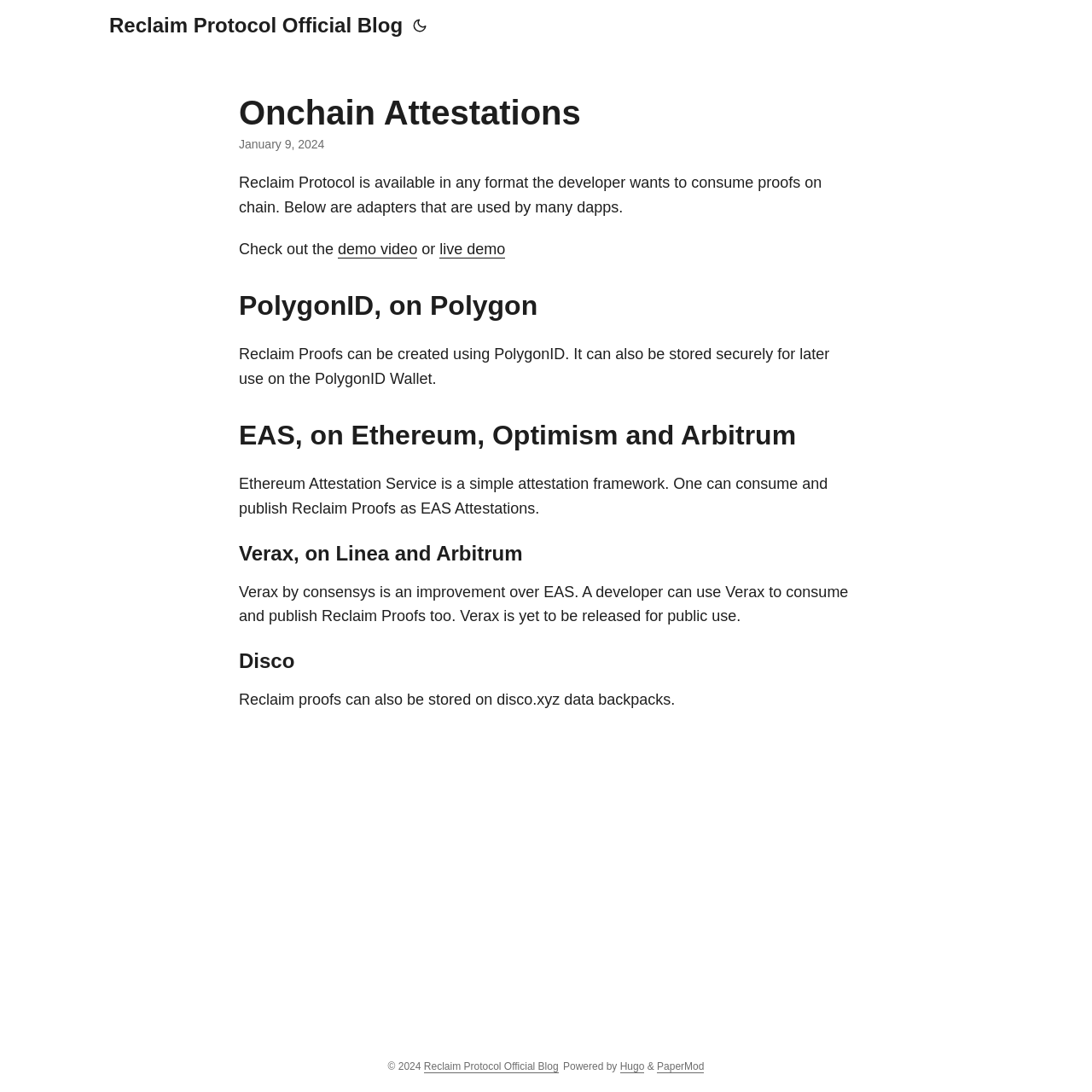Please identify the bounding box coordinates of the element that needs to be clicked to perform the following instruction: "Learn more about PolygonID on Polygon".

[0.219, 0.265, 0.781, 0.295]